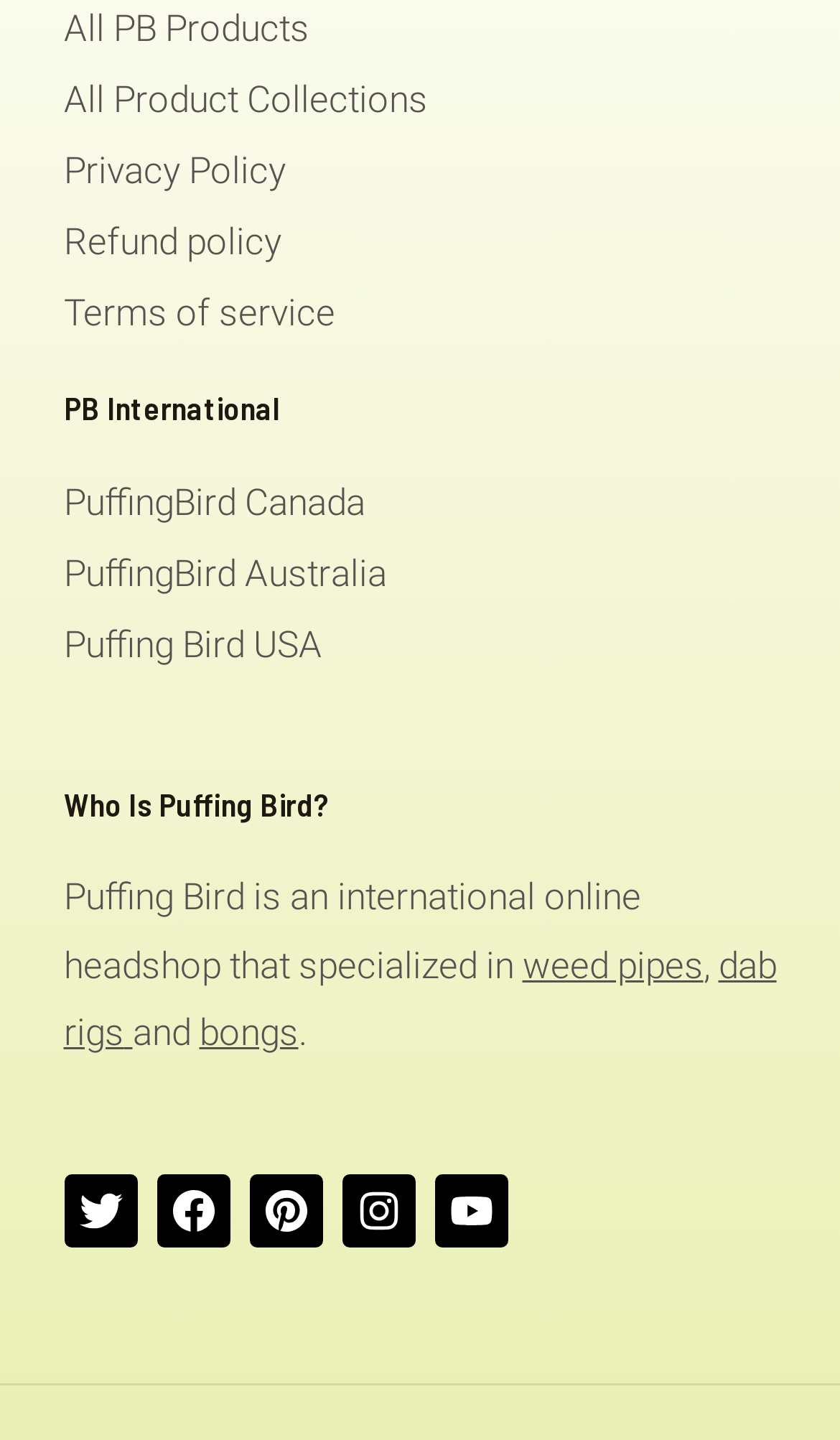Using the information in the image, give a detailed answer to the following question: How many social media platforms does Puffing Bird have?

I found links to Twitter, Facebook, Pinterest, Instagram, and Youtube, each with an accompanying image, which indicates that Puffing Bird has a presence on these 5 social media platforms.